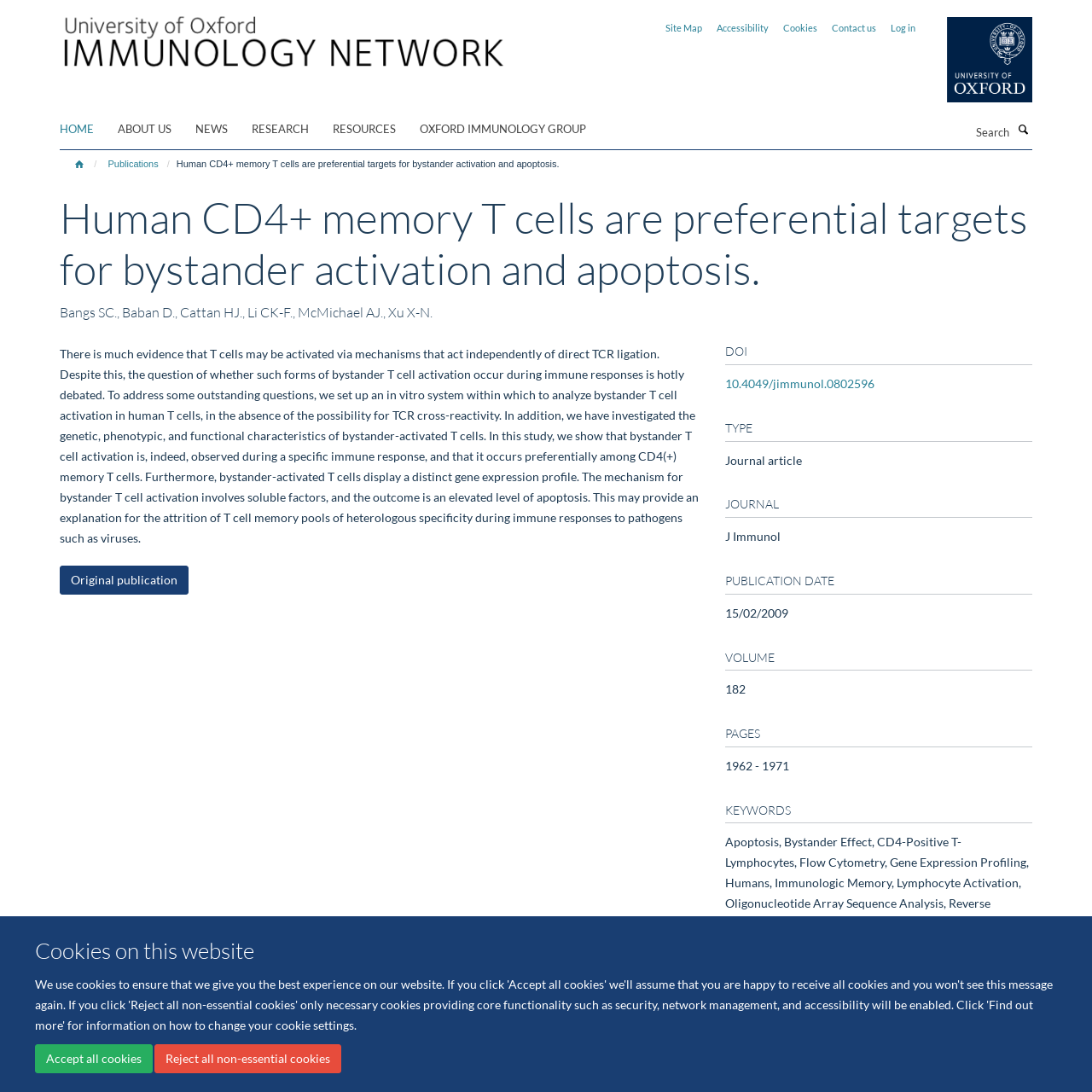What is the function of the button with the text 'Search'?
Carefully analyze the image and provide a detailed answer to the question.

I found a button element with the text 'Search' and a corresponding textbox element, which suggests that the button is used to initiate a search function.